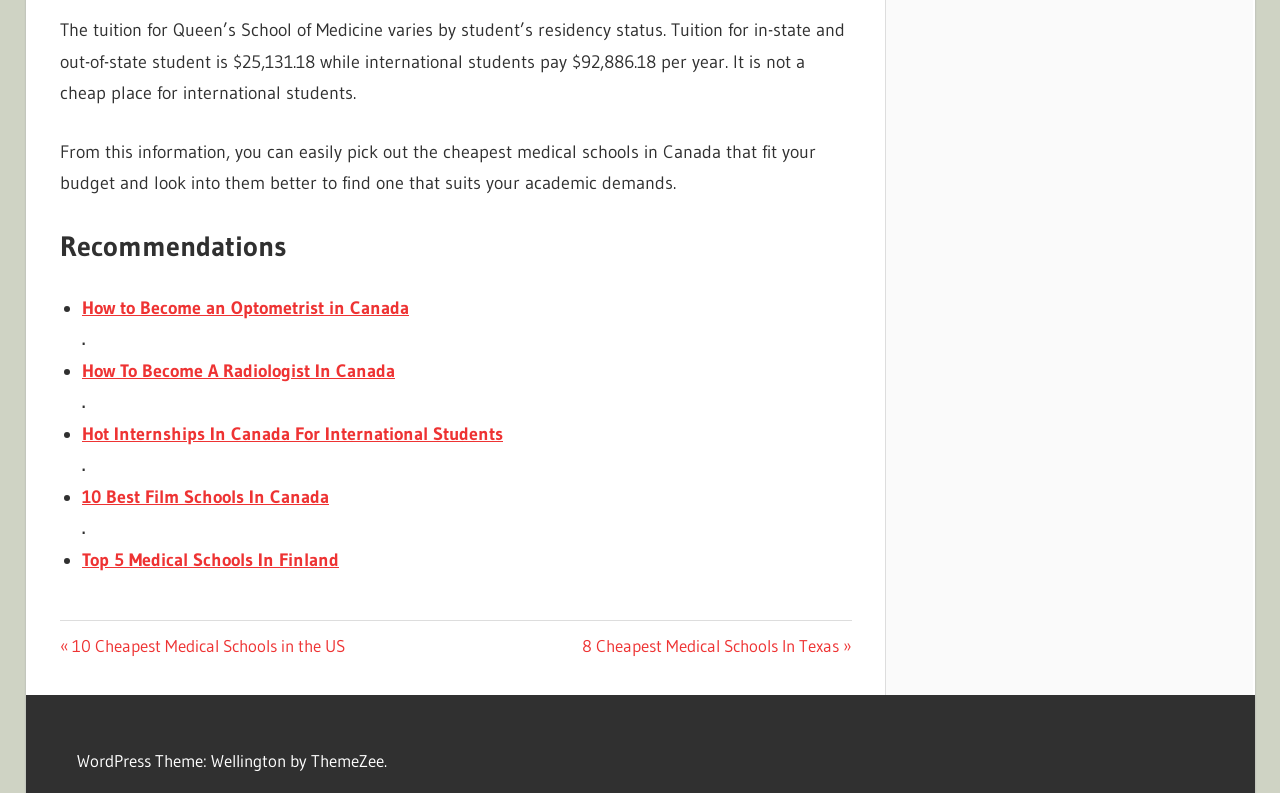Locate and provide the bounding box coordinates for the HTML element that matches this description: "Uncategorized".

[0.046, 0.782, 0.144, 0.827]